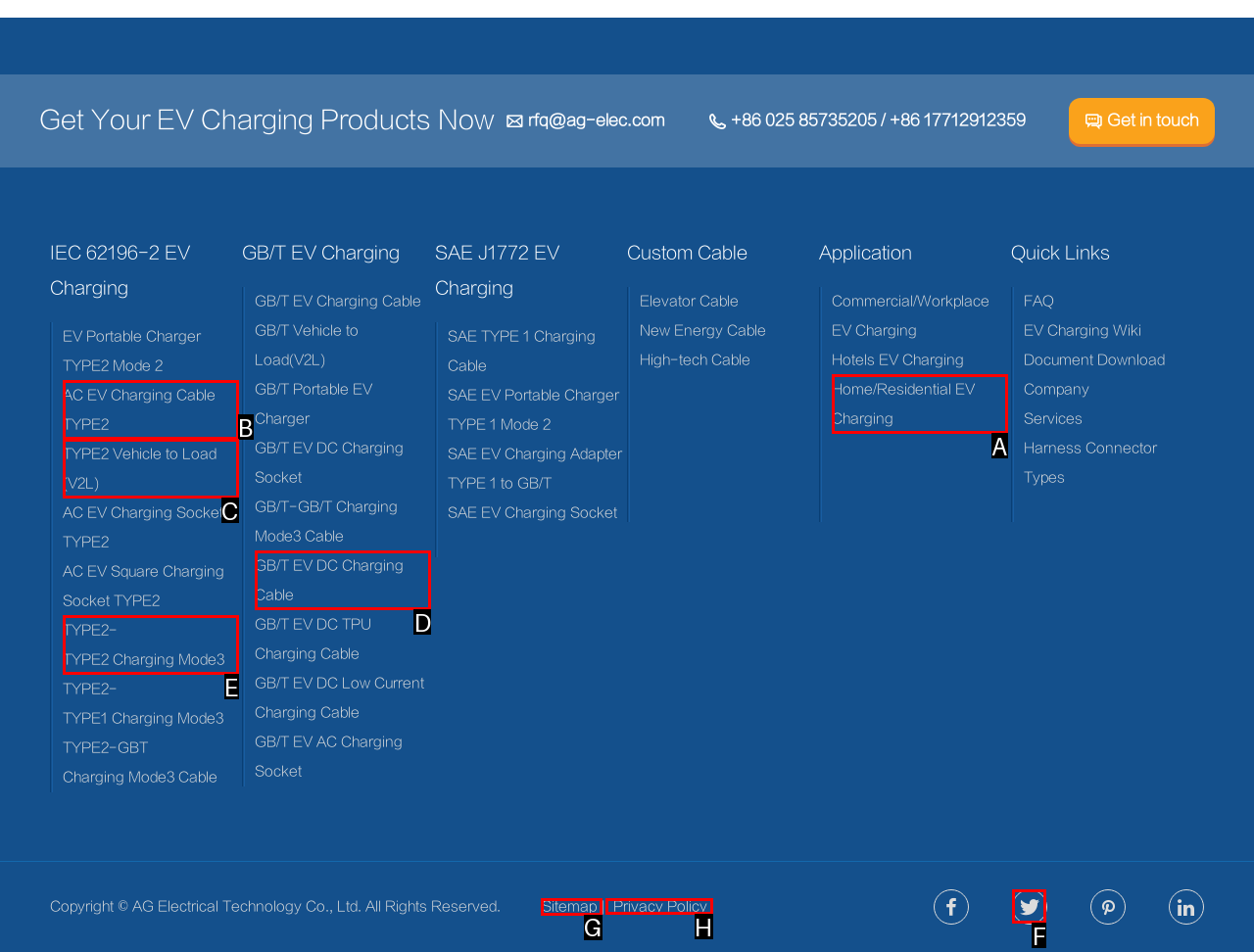Select the appropriate letter to fulfill the given instruction: Check the Sitemap
Provide the letter of the correct option directly.

G